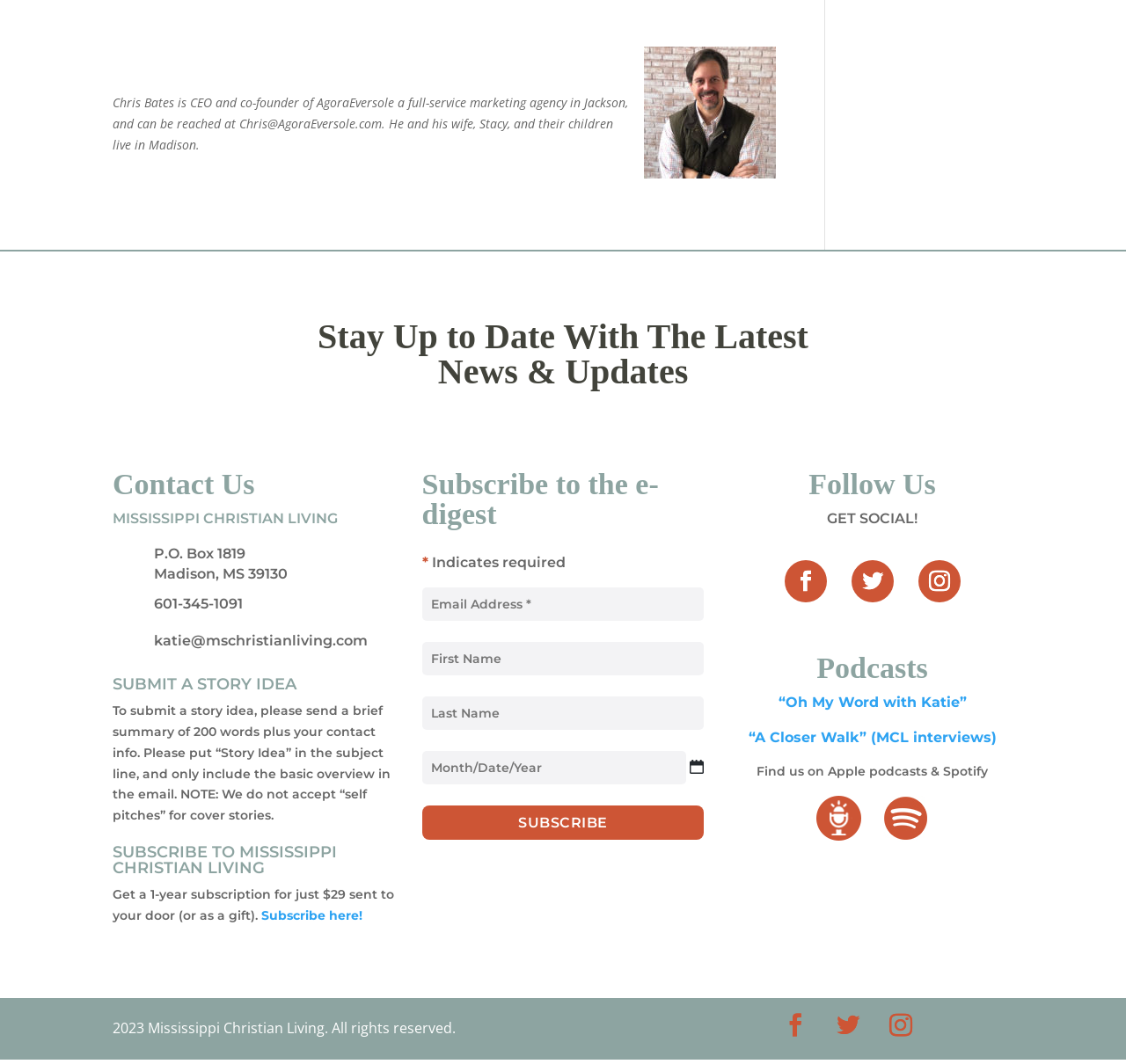Given the description Subscribe here!, predict the bounding box coordinates of the UI element. Ensure the coordinates are in the format (top-left x, top-left y, bottom-right x, bottom-right y) and all values are between 0 and 1.

[0.229, 0.853, 0.322, 0.868]